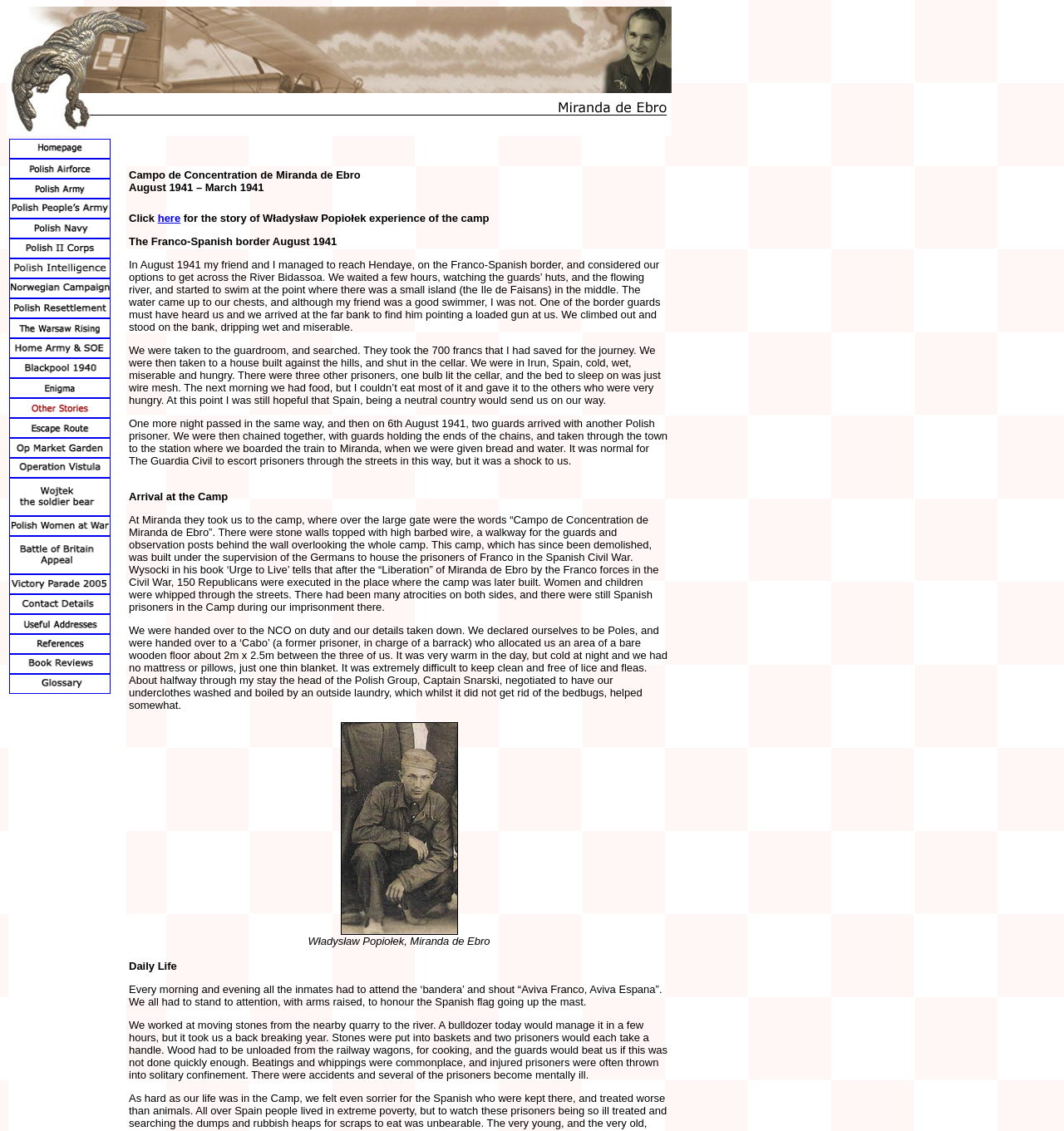Answer the question in a single word or phrase:
What is the activity described in the text?

Swimming